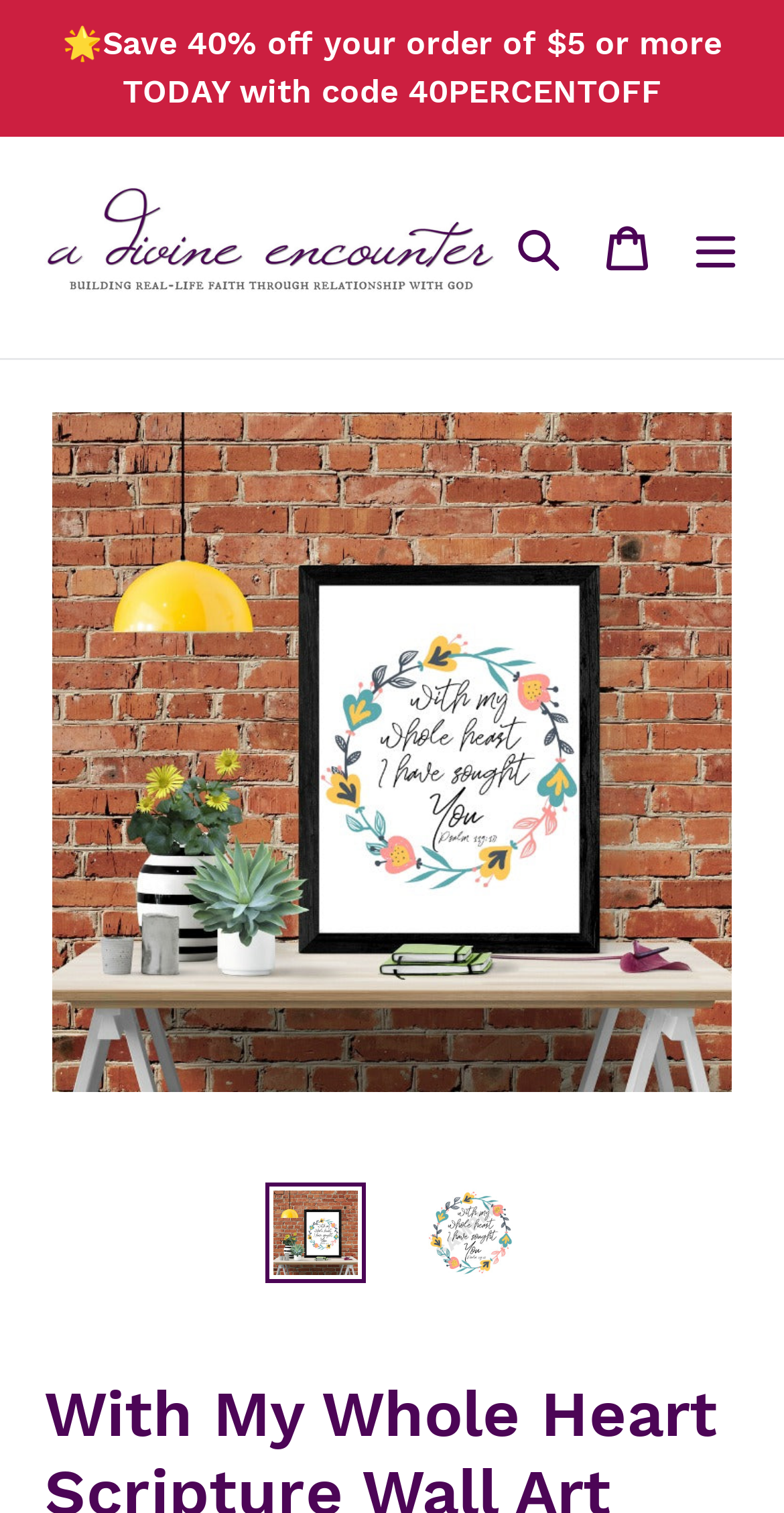Determine the main headline of the webpage and provide its text.

With My Whole Heart Scripture Wall Art